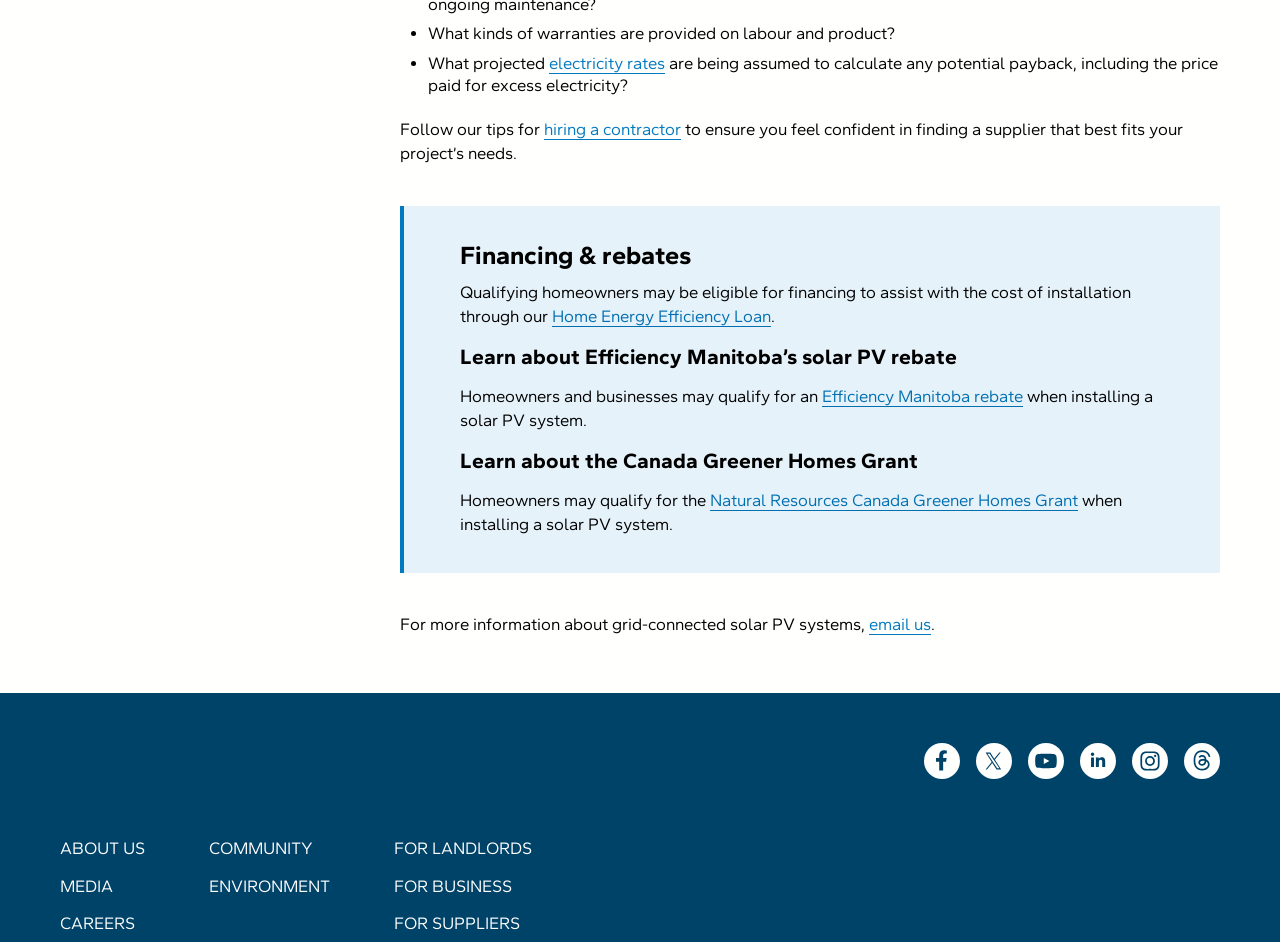Kindly provide the bounding box coordinates of the section you need to click on to fulfill the given instruction: "Go to 'ABOUT US'".

[0.047, 0.881, 0.113, 0.921]